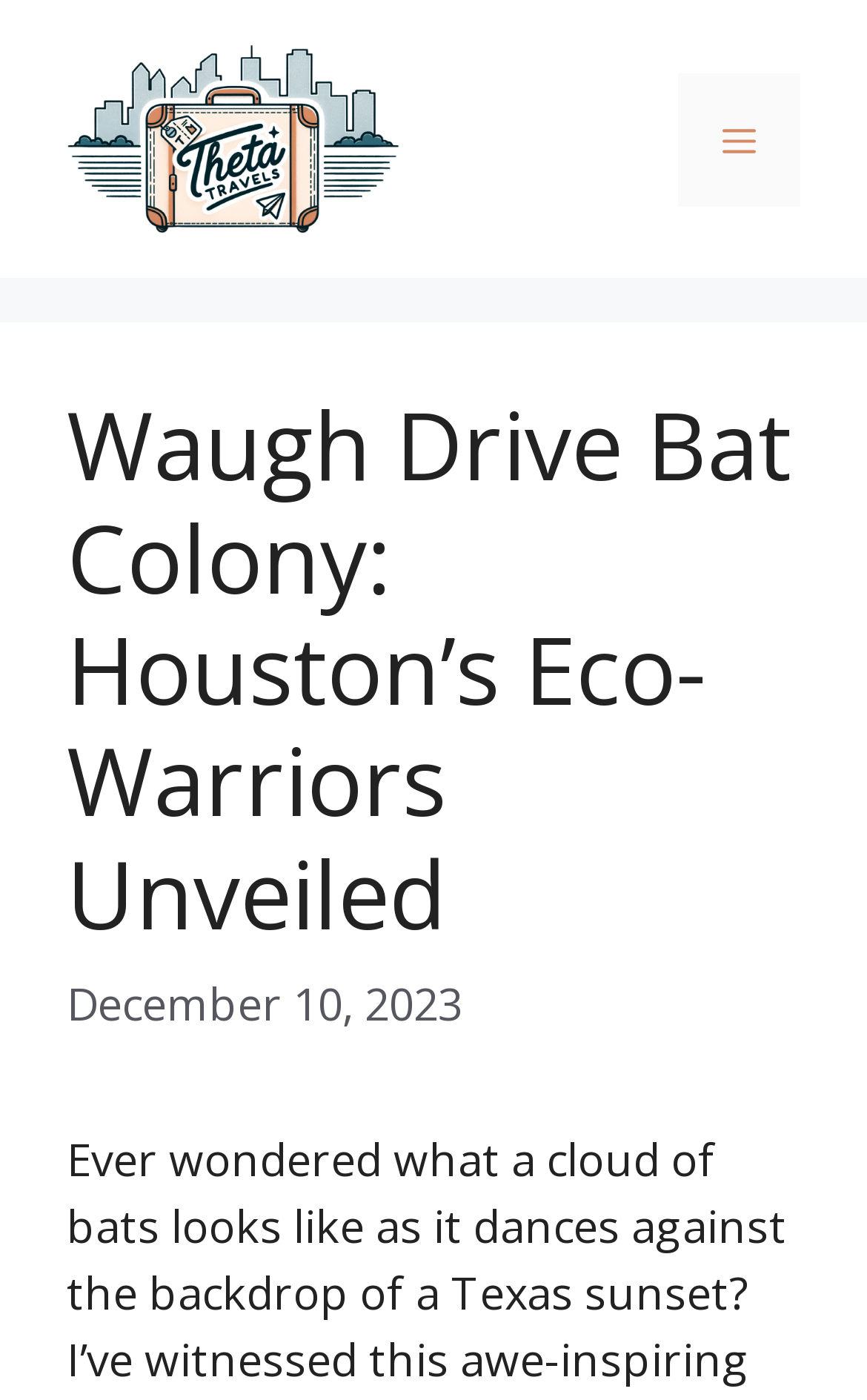Offer a detailed explanation of the webpage layout and contents.

The webpage is about the Waugh Drive Bat Colony, with a focus on Houston's eco-warriors. At the top of the page, there is a banner that spans the entire width, containing a link to "Theta Travels Houston" accompanied by an image with the same name. To the right of the banner, there is a mobile toggle navigation button labeled "Menu".

Below the banner, there is a header section that occupies most of the page's width. It contains a heading that reads "Waugh Drive Bat Colony: Houston's Eco-Warriors Unveiled", which is the main title of the page. Underneath the heading, there is a time element displaying the date "December 10, 2023".